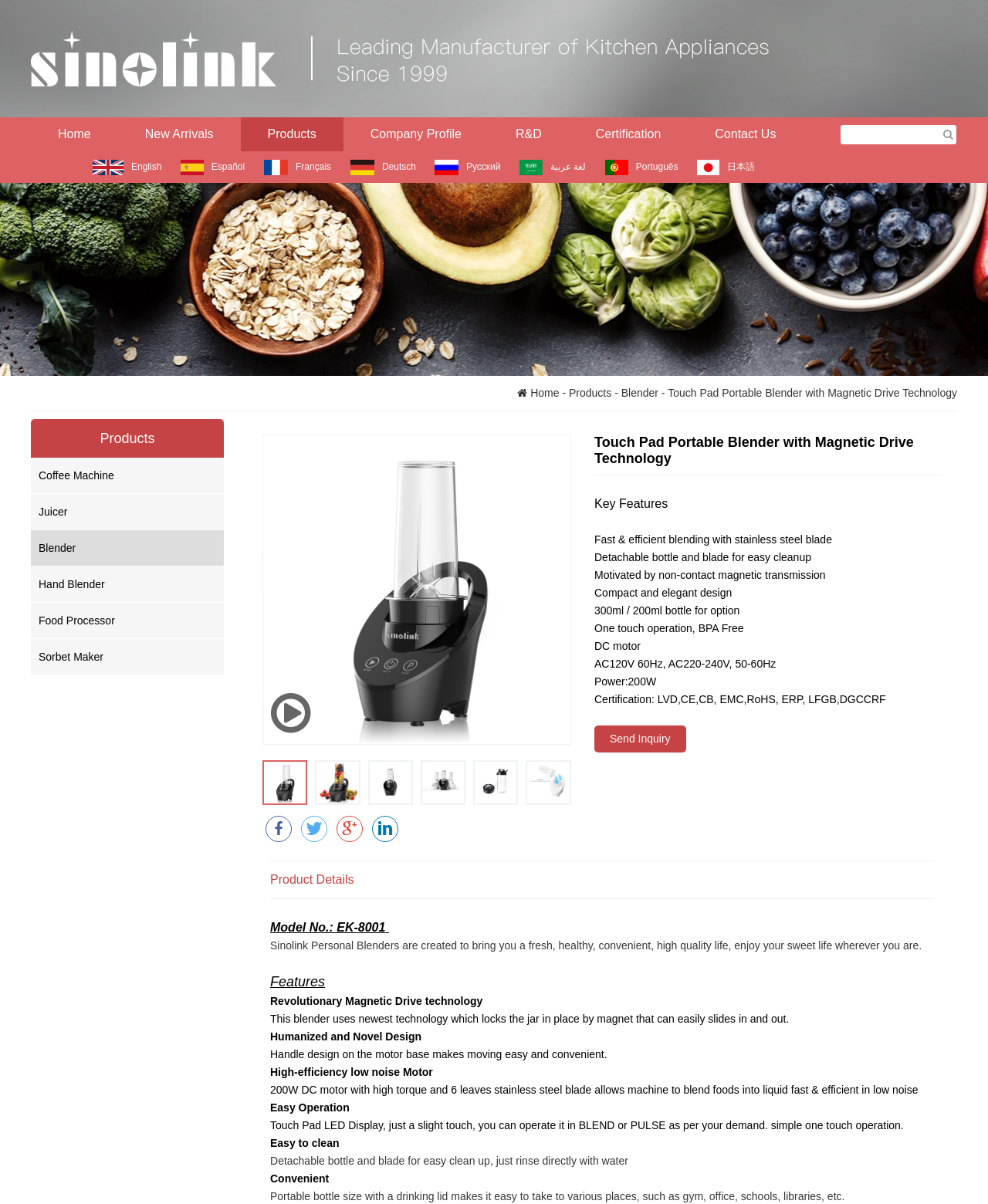Find the bounding box coordinates corresponding to the UI element with the description: "Hand Blender". The coordinates should be formatted as [left, top, right, bottom], with values as floats between 0 and 1.

[0.031, 0.47, 0.227, 0.501]